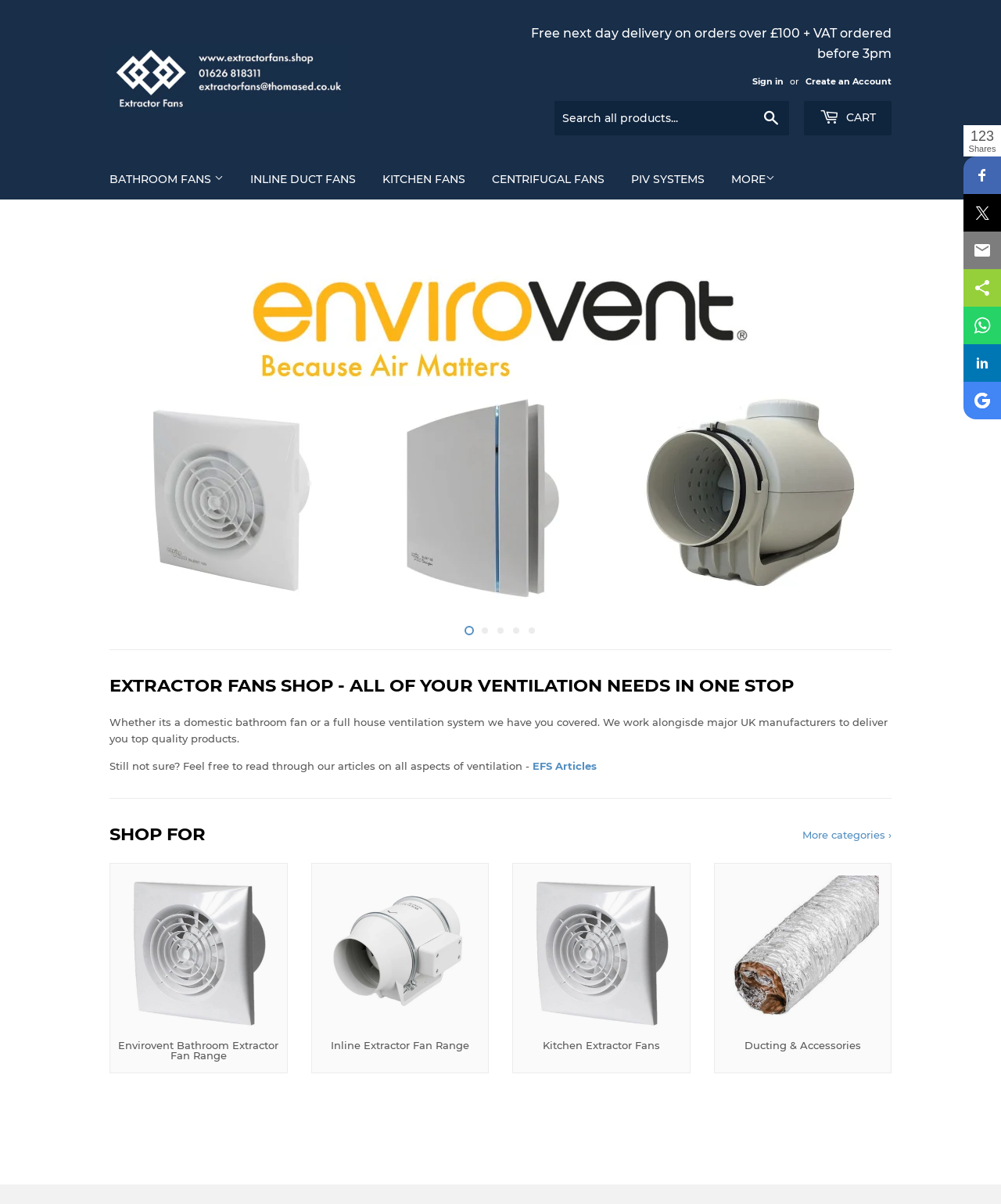Locate the bounding box coordinates of the element that needs to be clicked to carry out the instruction: "View Envirovent SIL100 bathroom extractor fan". The coordinates should be given as four float numbers ranging from 0 to 1, i.e., [left, top, right, bottom].

[0.109, 0.717, 0.287, 0.891]